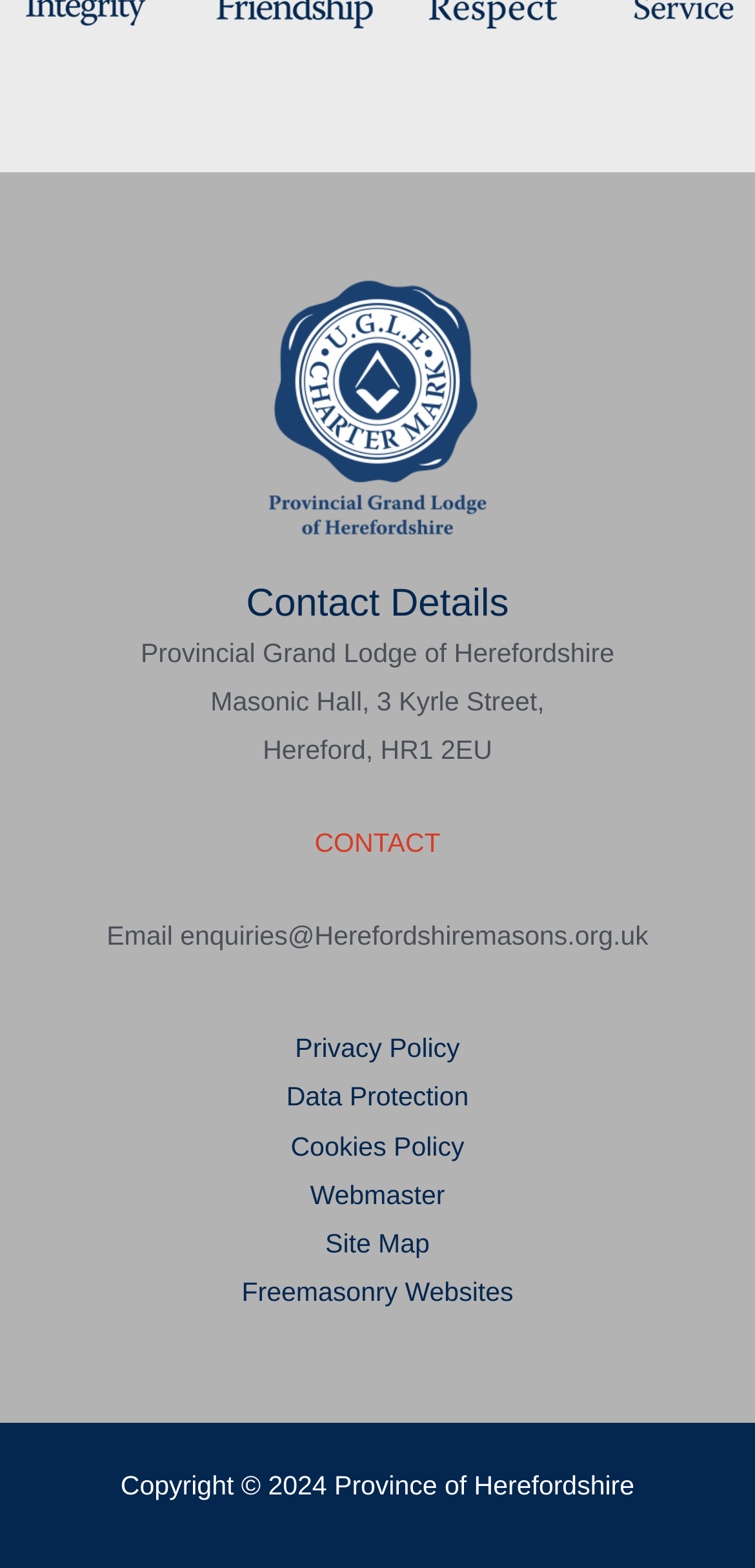Please provide the bounding box coordinate of the region that matches the element description: CONTACT. Coordinates should be in the format (top-left x, top-left y, bottom-right x, bottom-right y) and all values should be between 0 and 1.

[0.417, 0.529, 0.583, 0.547]